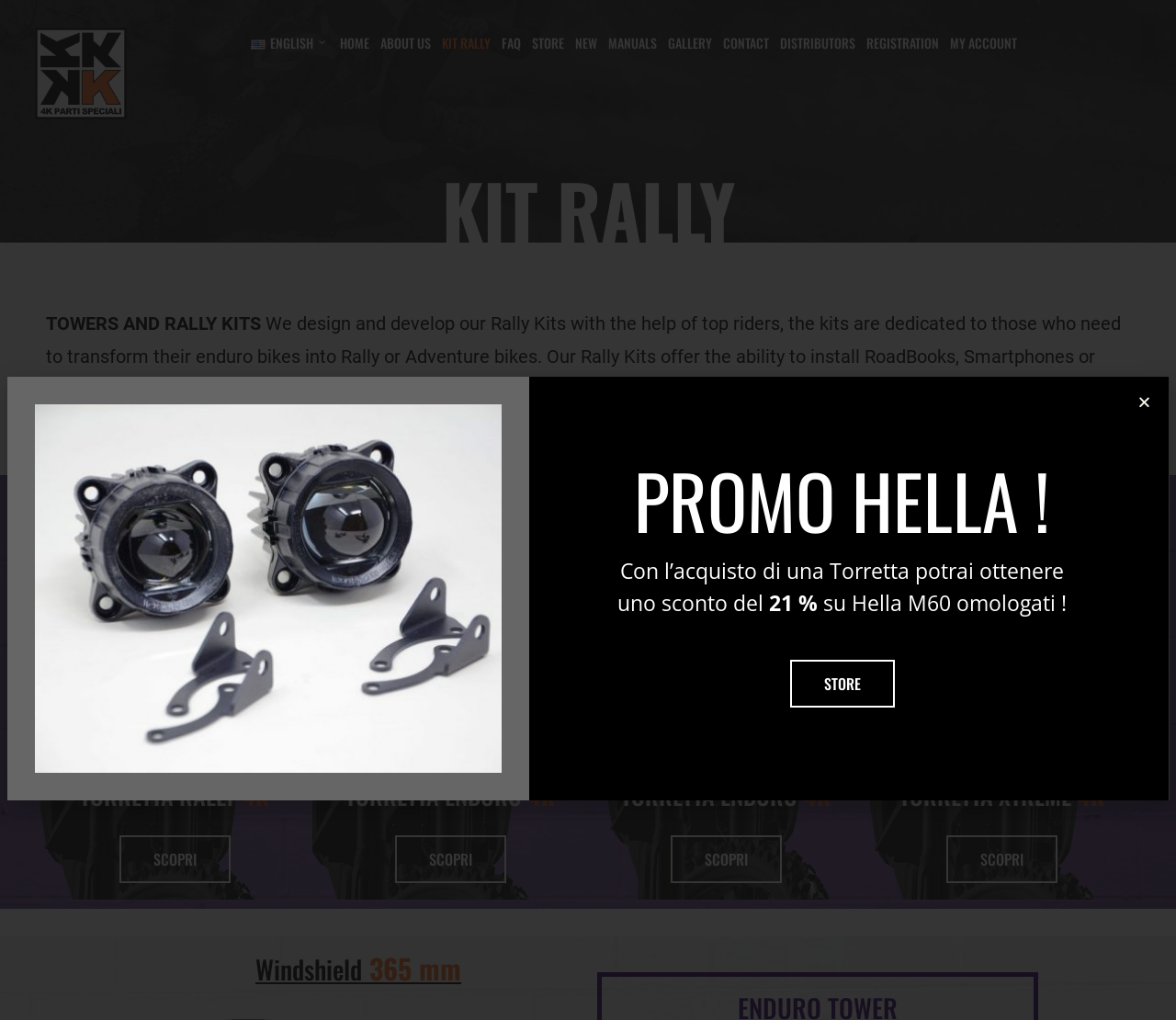Offer a comprehensive description of the webpage’s content and structure.

The webpage is about 4K Parti Speciali, a company that designs and develops rally kits for enduro bikes. At the top of the page, there is a heading "4K Parti Speciali" with an image and a link to the same name. Below this, there is a navigation menu with links to different sections of the website, including "HOME", "ABOUT US", "KIT RALLY", "FAQ", "STORE", and others.

The main content of the page is divided into two sections. The first section has a heading "KIT RALLY" and describes the rally kits offered by the company. There is a paragraph of text that explains the purpose of the kits and how they are designed with the help of top riders. Below this, there are three headings "TORRETTA RALLY 4K", "TORRETTA ENDURO 4K", and "TORRETTA XTREME 4K" with links to "SCOPRI" (meaning "Discover" in Italian) next to each heading.

The second section has a heading "Windshield 365 mm" and appears to be a promotional section. There is a button "Close" at the top right corner of this section. Below this, there is a heading "PROMO HELLA!" and a paragraph of text that describes a promotion where customers can get a 21% discount on Hella M60 headlights with the purchase of a Torretta. There is also a link to the "STORE" section at the bottom of this section.